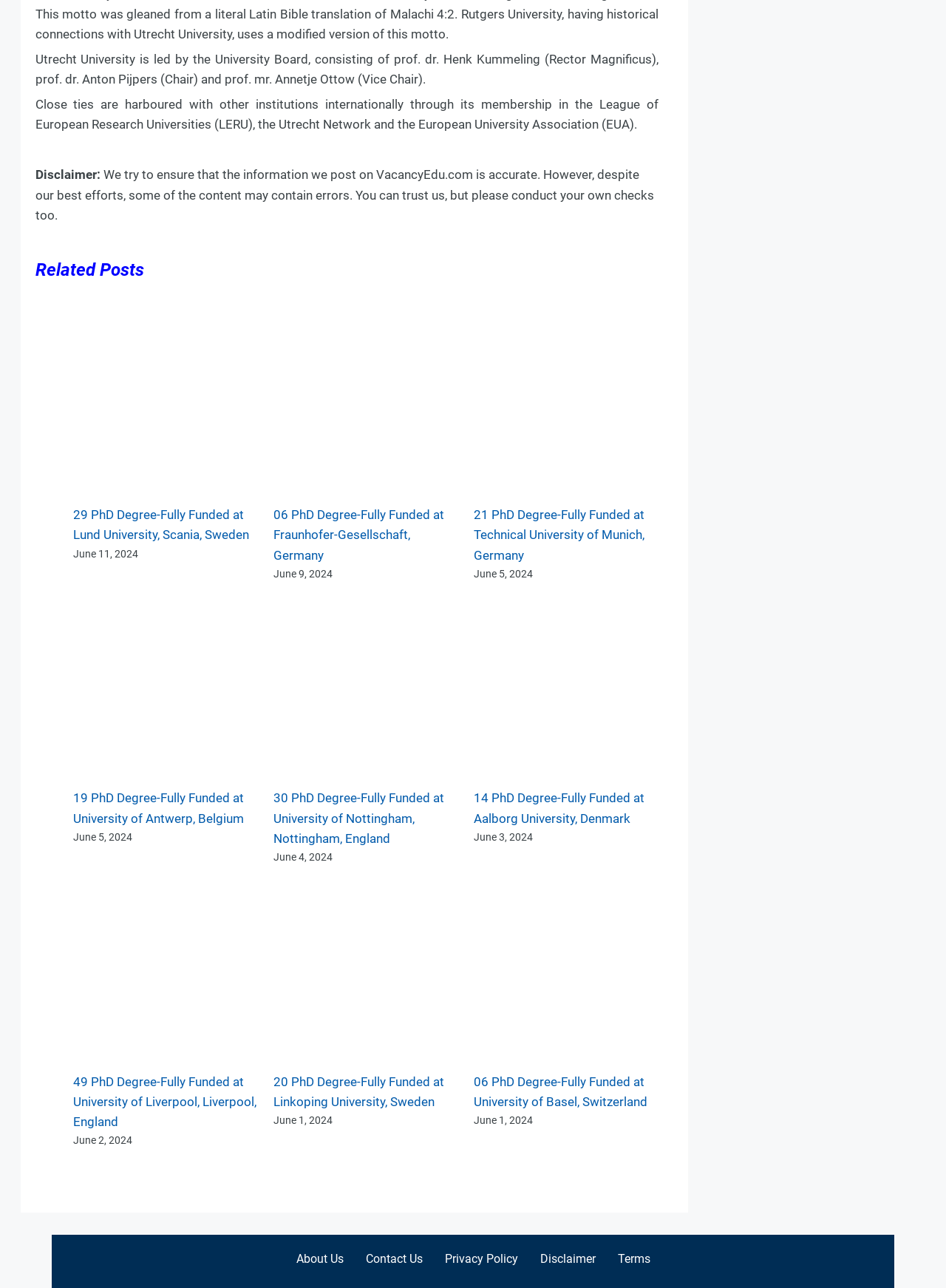Please identify the bounding box coordinates of where to click in order to follow the instruction: "Read the 'Chief Petty Officer Gets 18 Years for Betraying U.S. Navy Secrets' news".

None